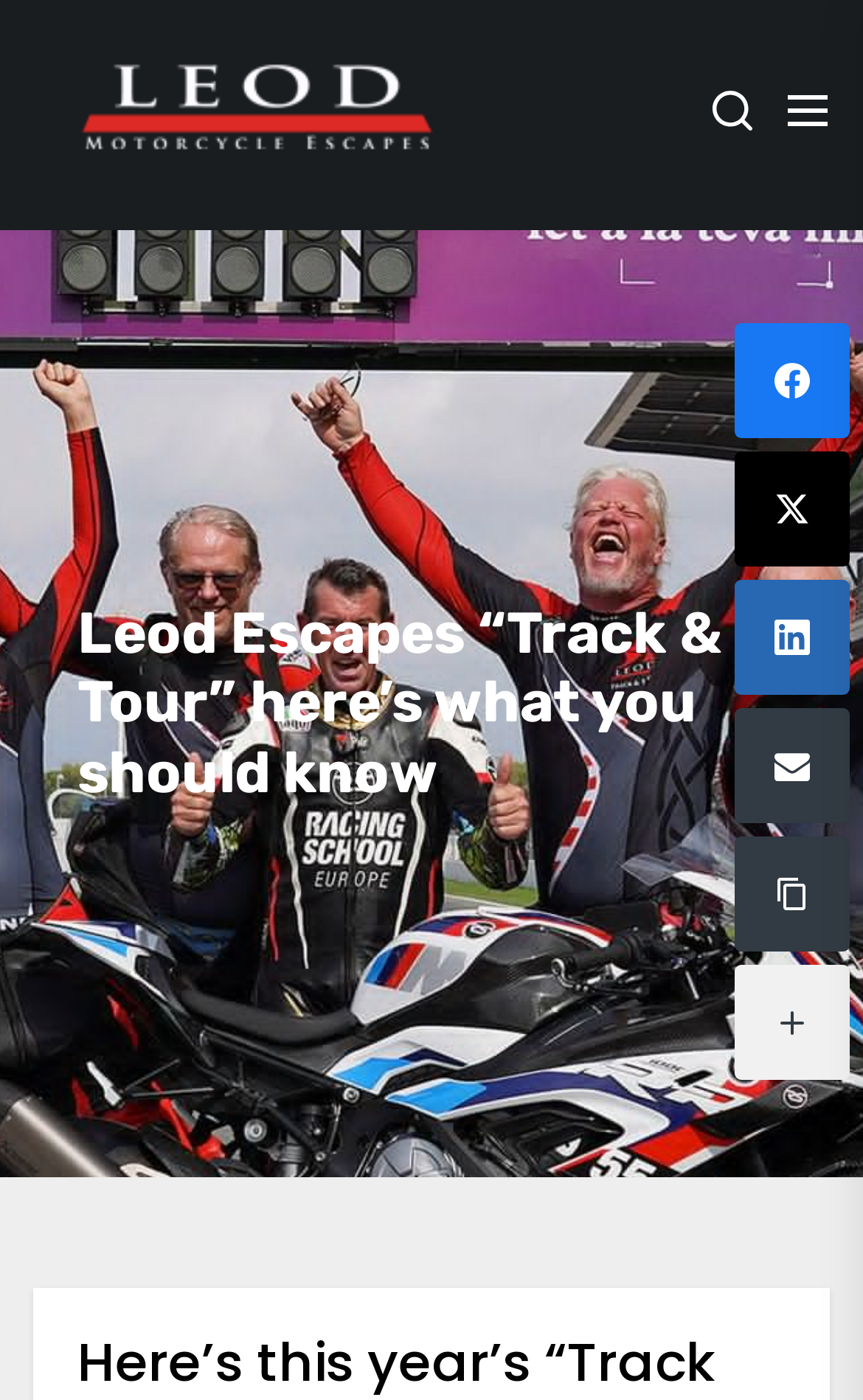How many network links are there besides social media?
Refer to the image and offer an in-depth and detailed answer to the question.

There is one network link besides social media, indicated by the static text 'More Networks' at the bottom of the webpage.